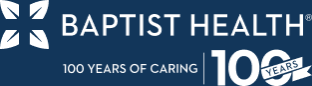Use one word or a short phrase to answer the question provided: 
What is the significance of the number '100' in the logo?

A century of commitment